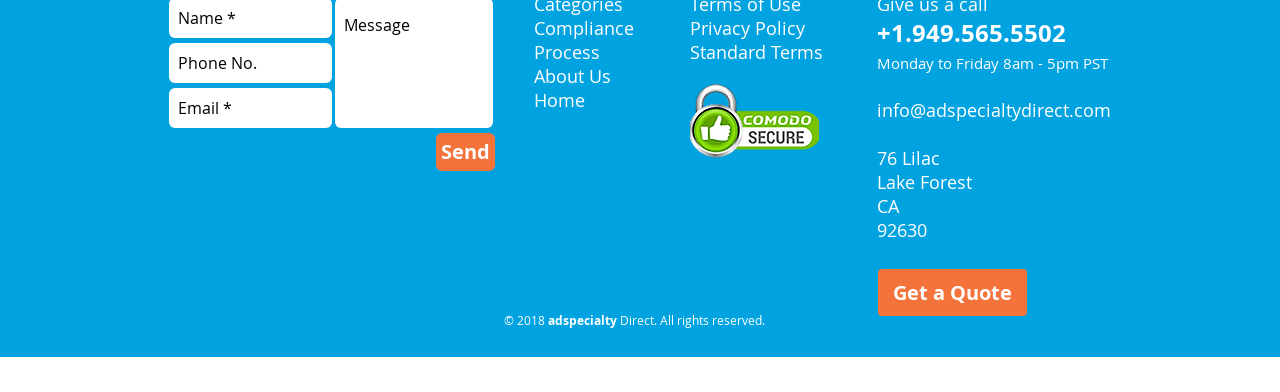Please identify the bounding box coordinates of the area I need to click to accomplish the following instruction: "Read News".

None